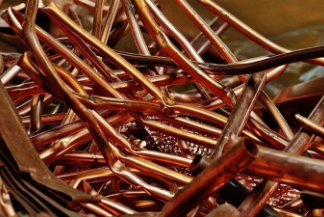What is the likely fate of the scrap metal?
Using the image as a reference, answer with just one word or a short phrase.

recycling